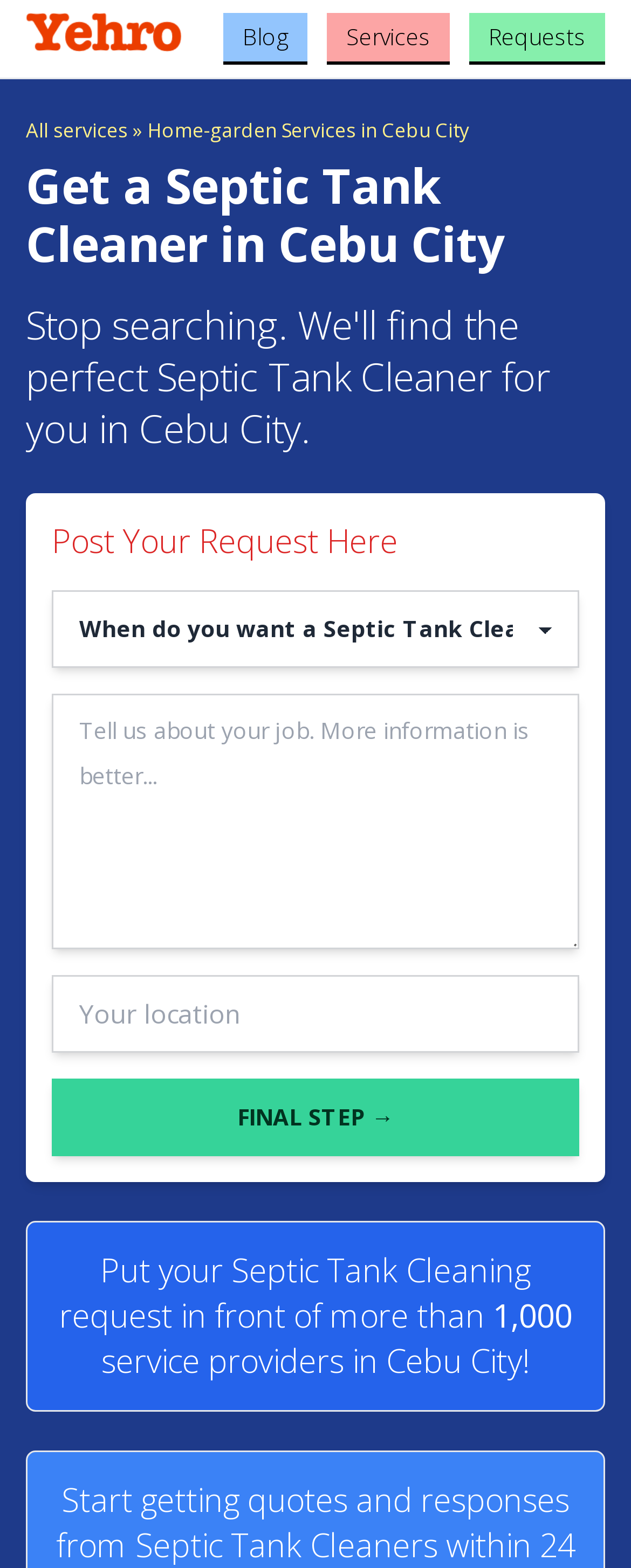Determine the bounding box coordinates of the region that needs to be clicked to achieve the task: "Post your request".

[0.082, 0.331, 0.918, 0.36]